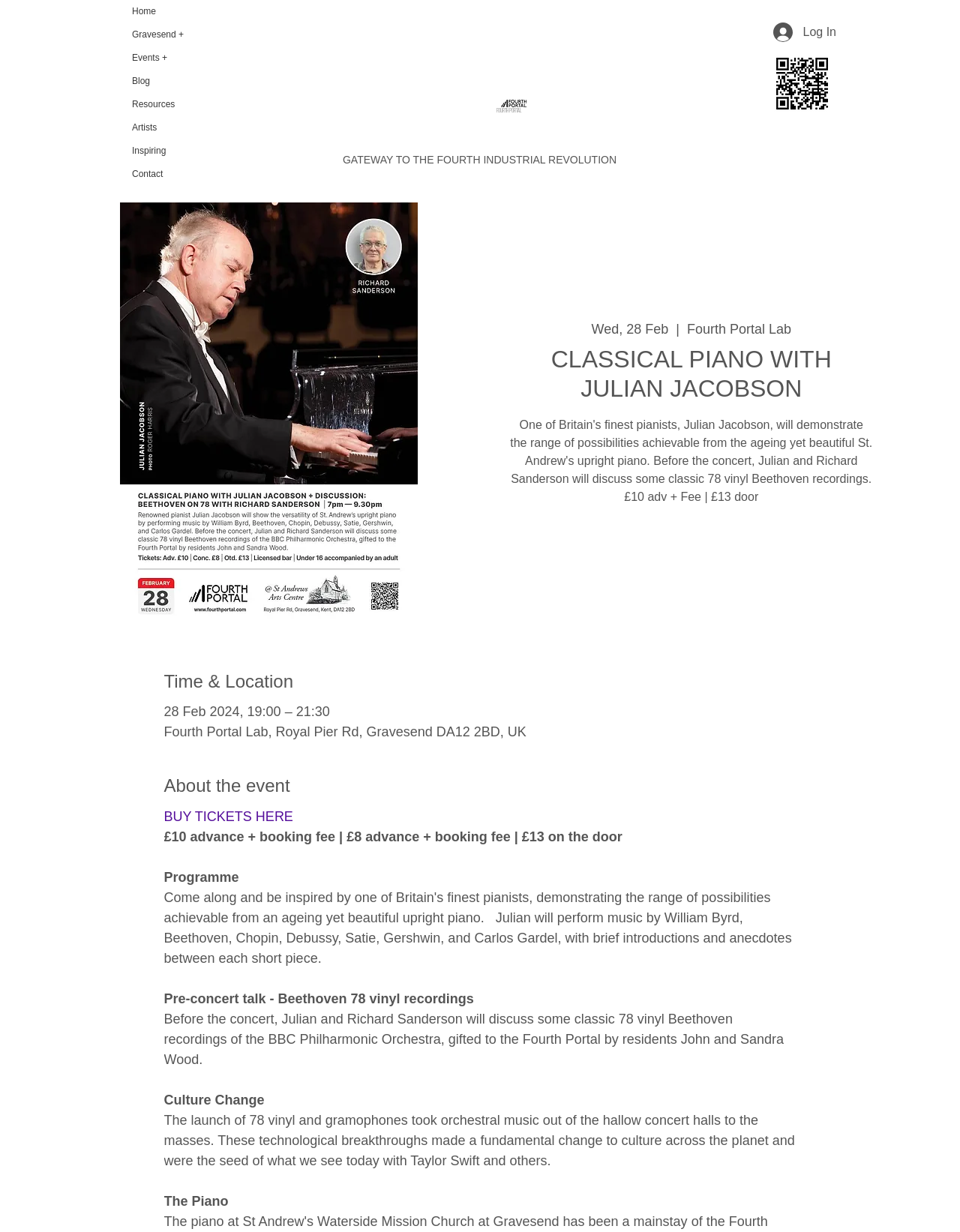Find the bounding box coordinates of the element I should click to carry out the following instruction: "Click the 'Gravesend +' link".

[0.138, 0.019, 0.227, 0.038]